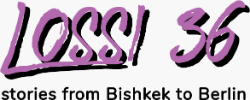Illustrate the image with a detailed and descriptive caption.

The image features the distinctive logo for "Lossi 36," showcasing the publication's name in a bold and artistic font. The number "36" is prominent, rendered in a lively purple hue, emphasizing the publication's identity. Below, a tagline reads "stories from Bishkek to Berlin," highlighting the journal's focus on narratives that span various cultures and regions, particularly between Central Asia and Europe. This blend of vibrant design and informative text reflects Lossi 36's mission of providing insightful commentary and news that bridges diverse locales and perspectives.